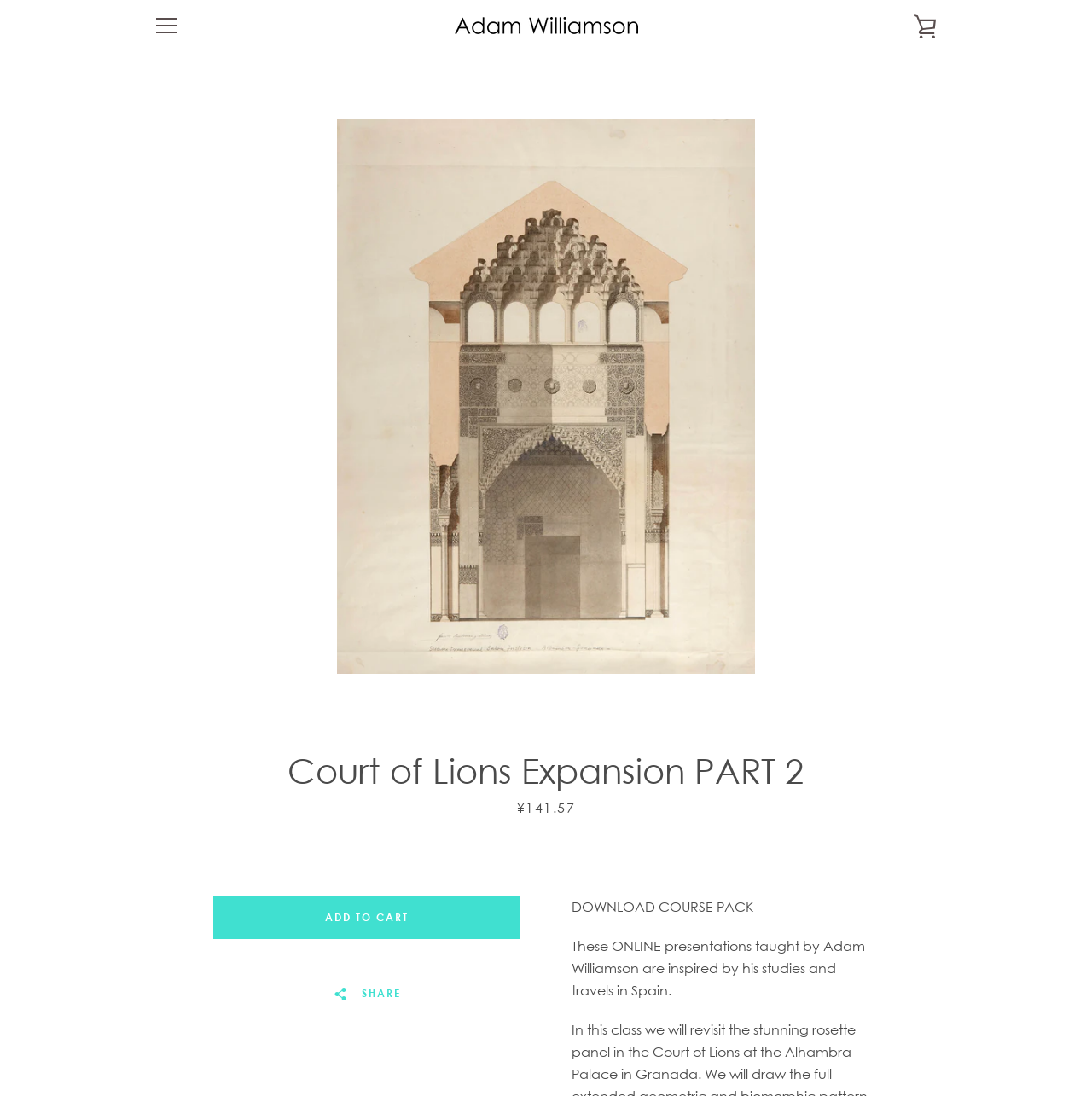Reply to the question with a brief word or phrase: What is the price of the course pack?

¥141.57